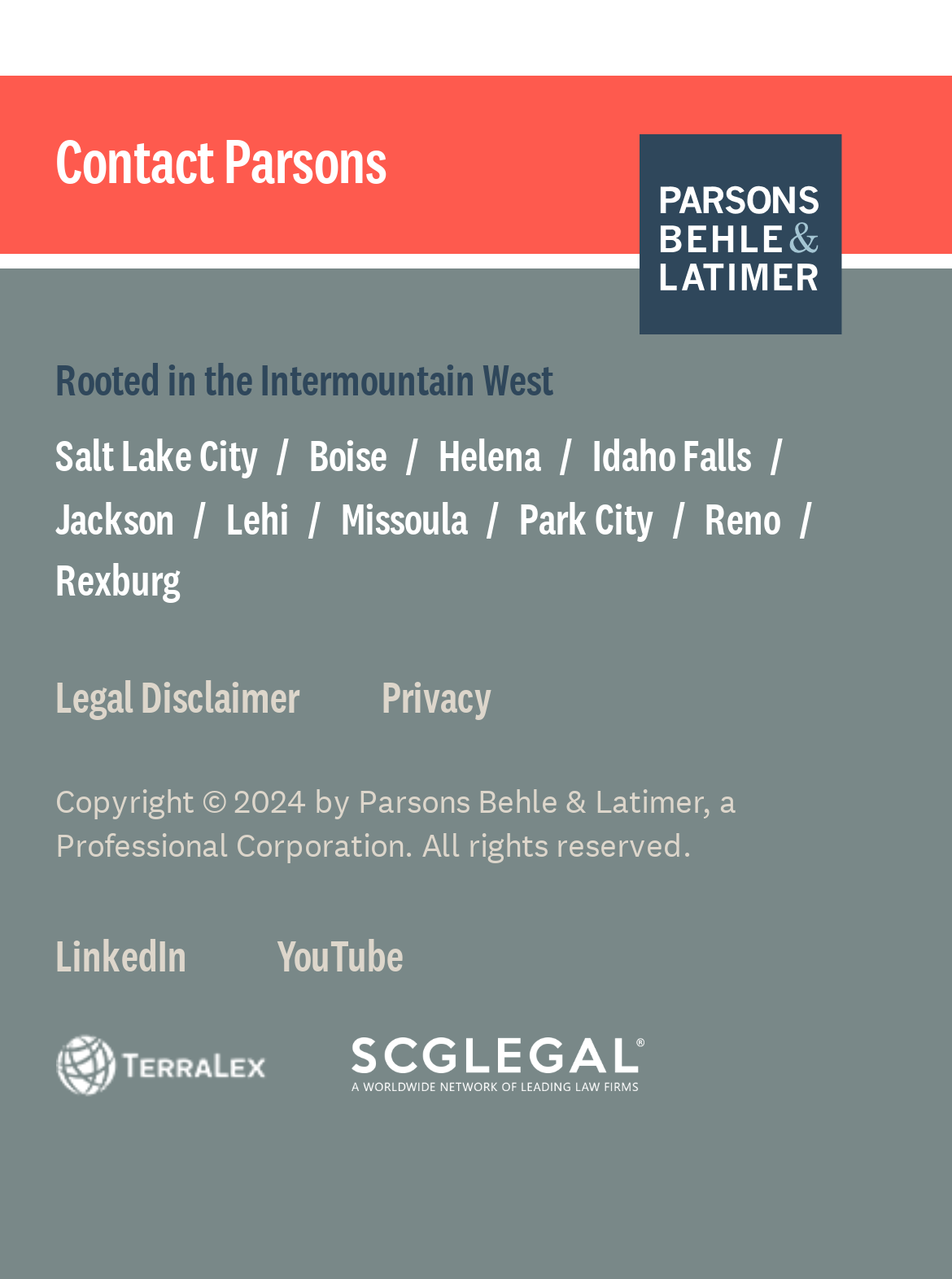Respond to the following query with just one word or a short phrase: 
What is the name of the law firm?

Parsons Behle & Latimer